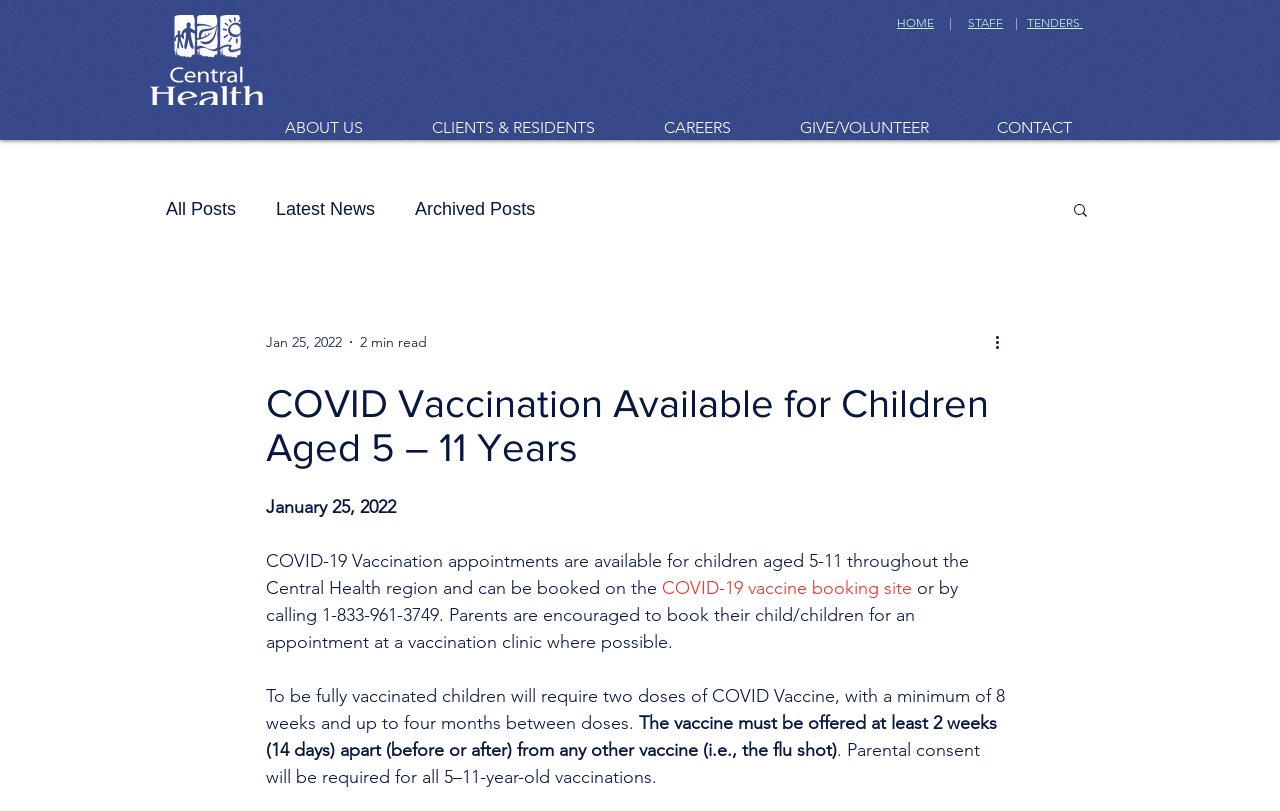Determine the bounding box coordinates for the HTML element mentioned in the following description: "STAFF". The coordinates should be a list of four floats ranging from 0 to 1, represented as [left, top, right, bottom].

[0.756, 0.018, 0.784, 0.037]